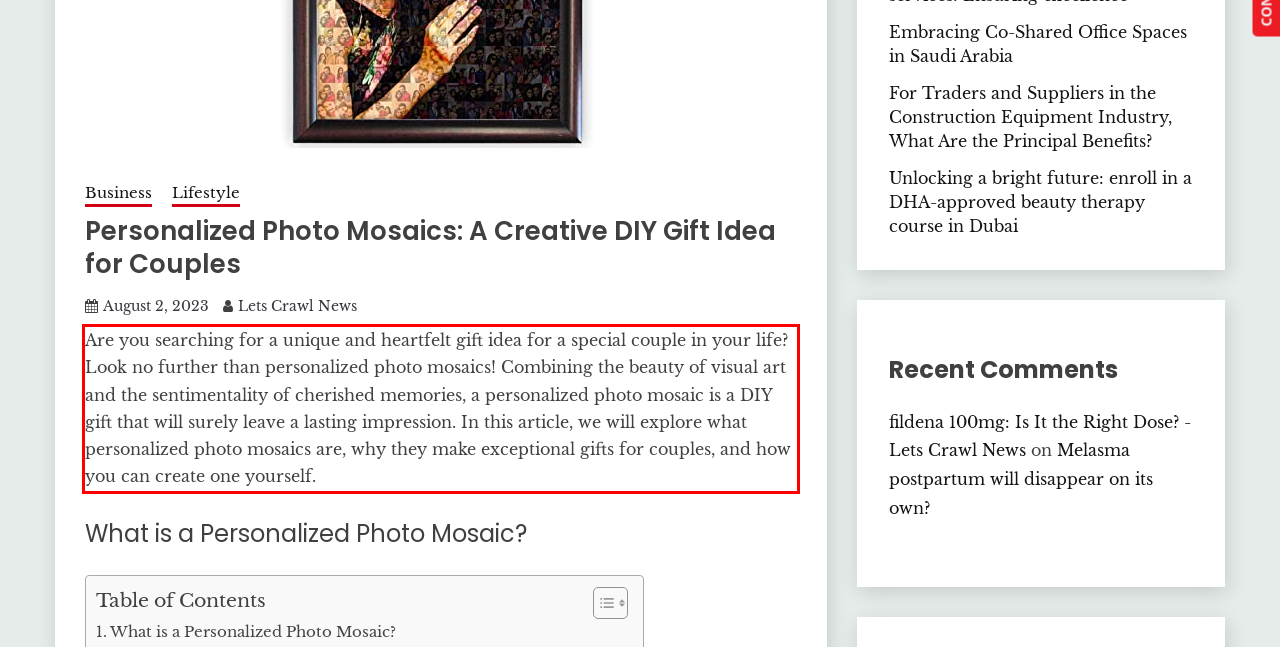Given the screenshot of a webpage, identify the red rectangle bounding box and recognize the text content inside it, generating the extracted text.

Are you searching for a unique and heartfelt gift idea for a special couple in your life? Look no further than personalized photo mosaics! Combining the beauty of visual art and the sentimentality of cherished memories, a personalized photo mosaic is a DIY gift that will surely leave a lasting impression. In this article, we will explore what personalized photo mosaics are, why they make exceptional gifts for couples, and how you can create one yourself.